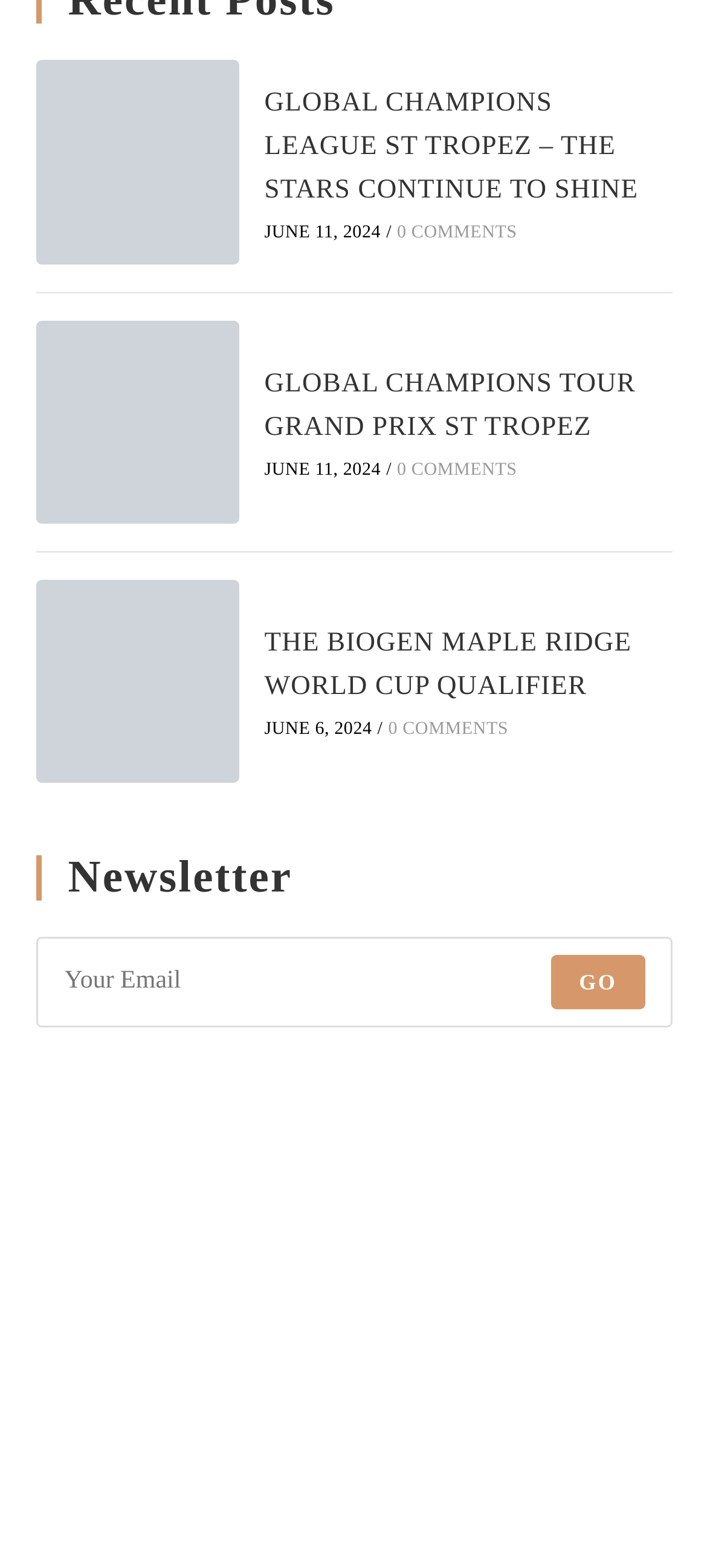Given the description of a UI element: "0 Comments", identify the bounding box coordinates of the matching element in the webpage screenshot.

[0.562, 0.257, 0.731, 0.27]